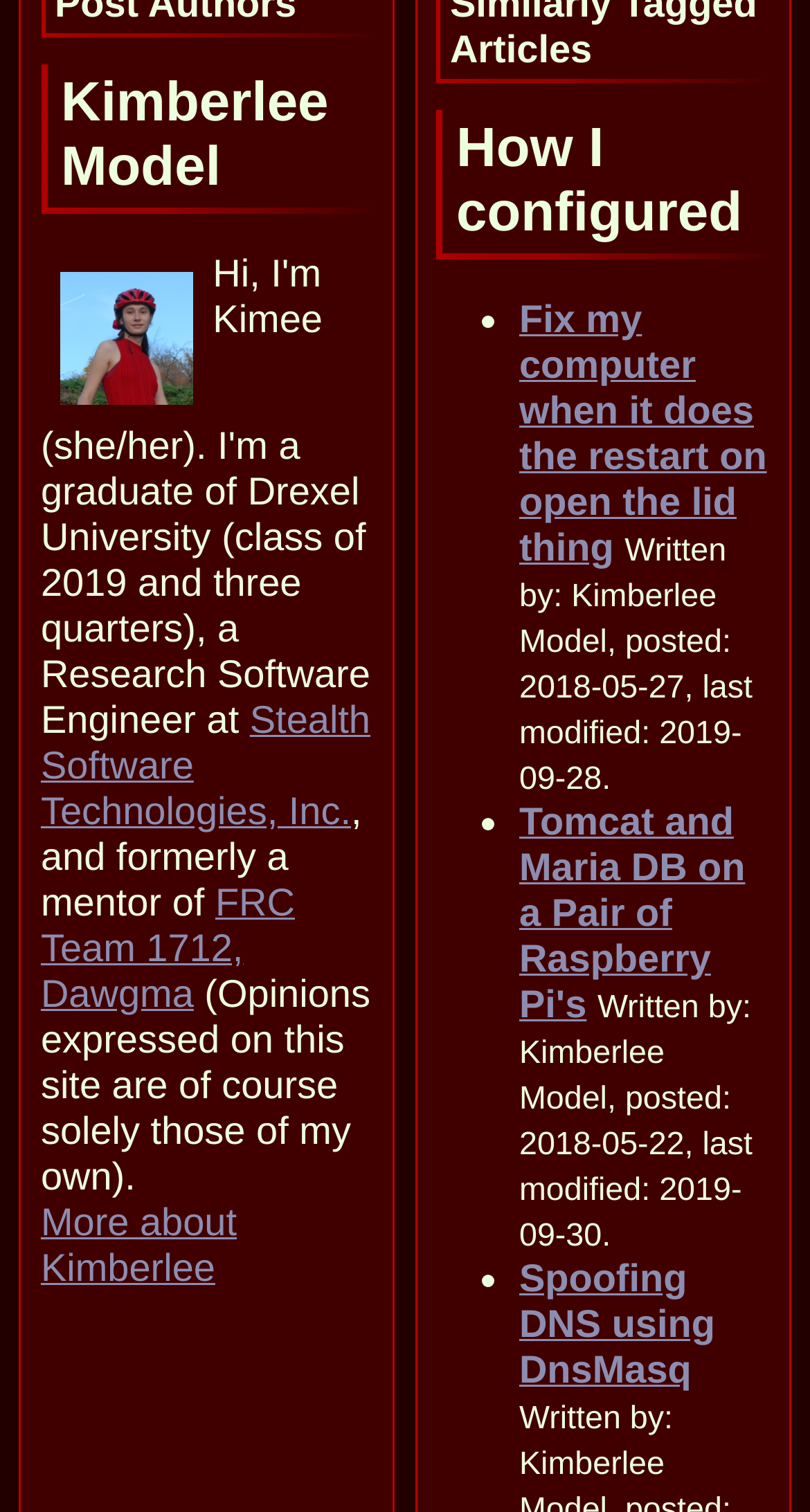Using the given description, provide the bounding box coordinates formatted as (top-left x, top-left y, bottom-right x, bottom-right y), with all values being floating point numbers between 0 and 1. Description: Stealth Software Technologies, Inc.

[0.05, 0.445, 0.457, 0.534]